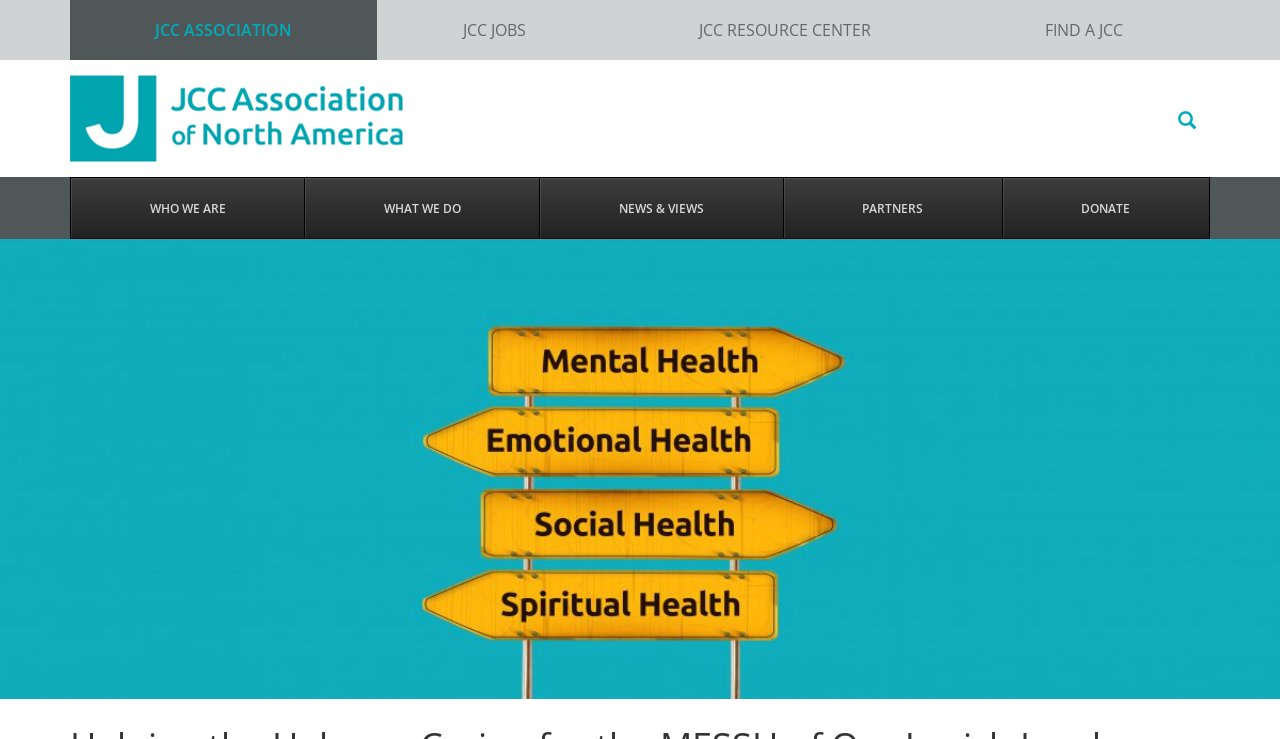Respond to the question below with a single word or phrase:
What is the name of the organization?

JCC Association of North America